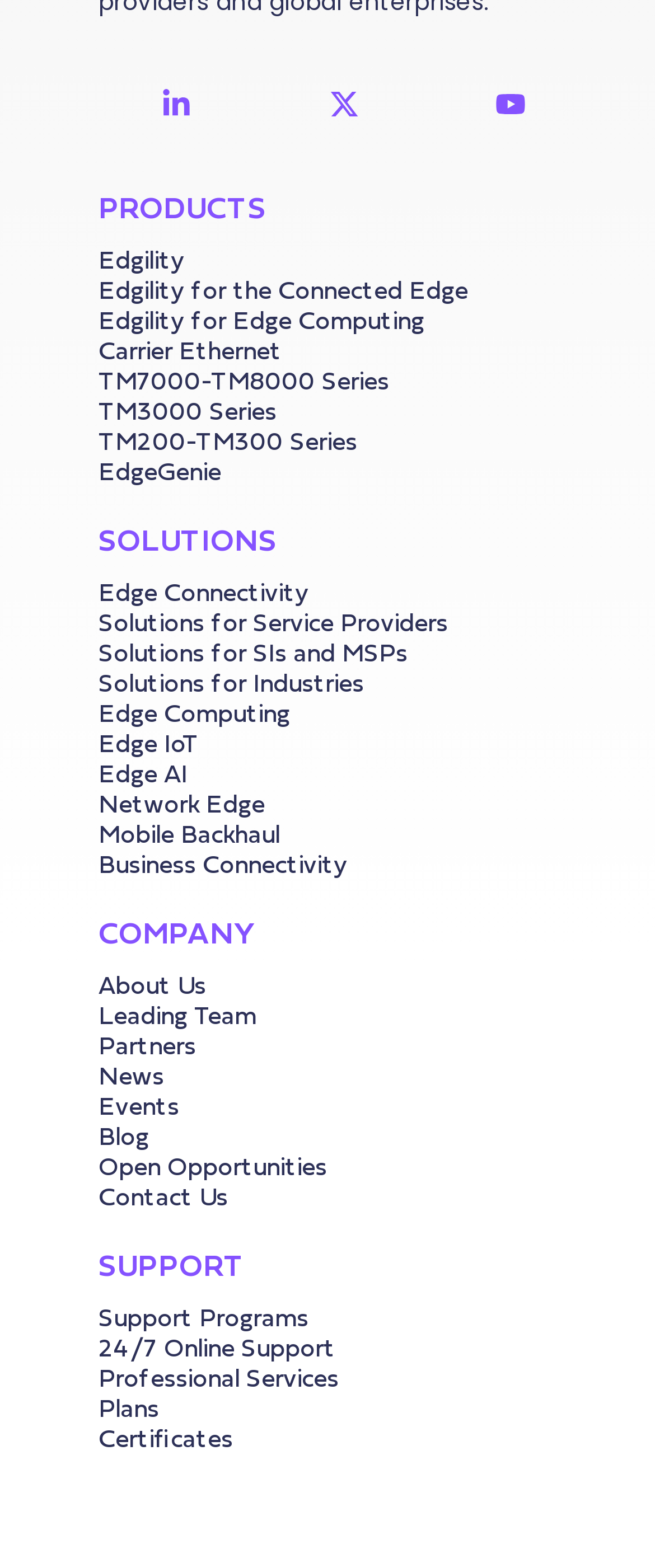Determine the bounding box coordinates of the region to click in order to accomplish the following instruction: "Learn about Edge Connectivity solutions". Provide the coordinates as four float numbers between 0 and 1, specifically [left, top, right, bottom].

[0.15, 0.37, 0.9, 0.39]